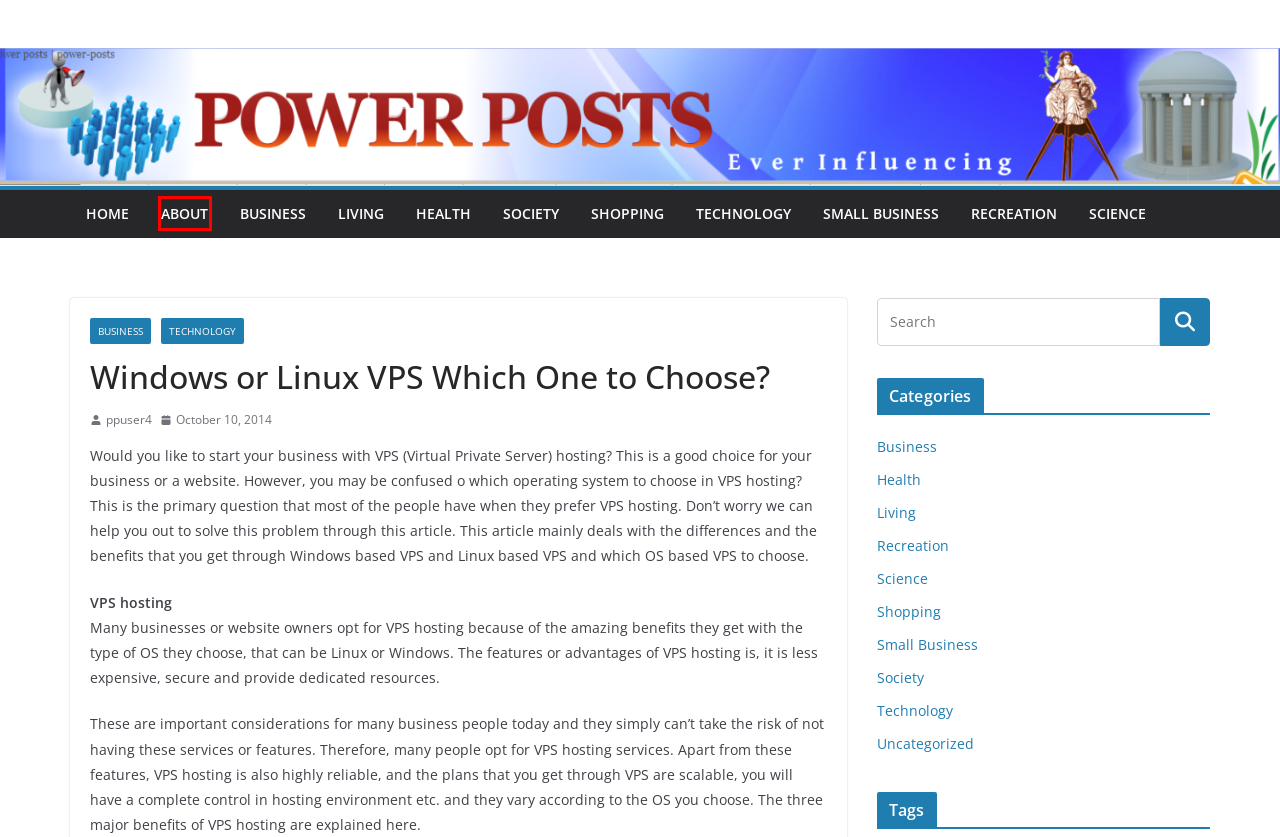Given a screenshot of a webpage with a red bounding box highlighting a UI element, determine which webpage description best matches the new webpage that appears after clicking the highlighted element. Here are the candidates:
A. About | Power-Posts
B. Uncategorized | Power-Posts
C. Science | Power-Posts
D. Shopping | Power-Posts
E. ppuser4 | Power-Posts
F. Business | Power-Posts
G. Small Business | Power-Posts
H. Society | Power-Posts

A